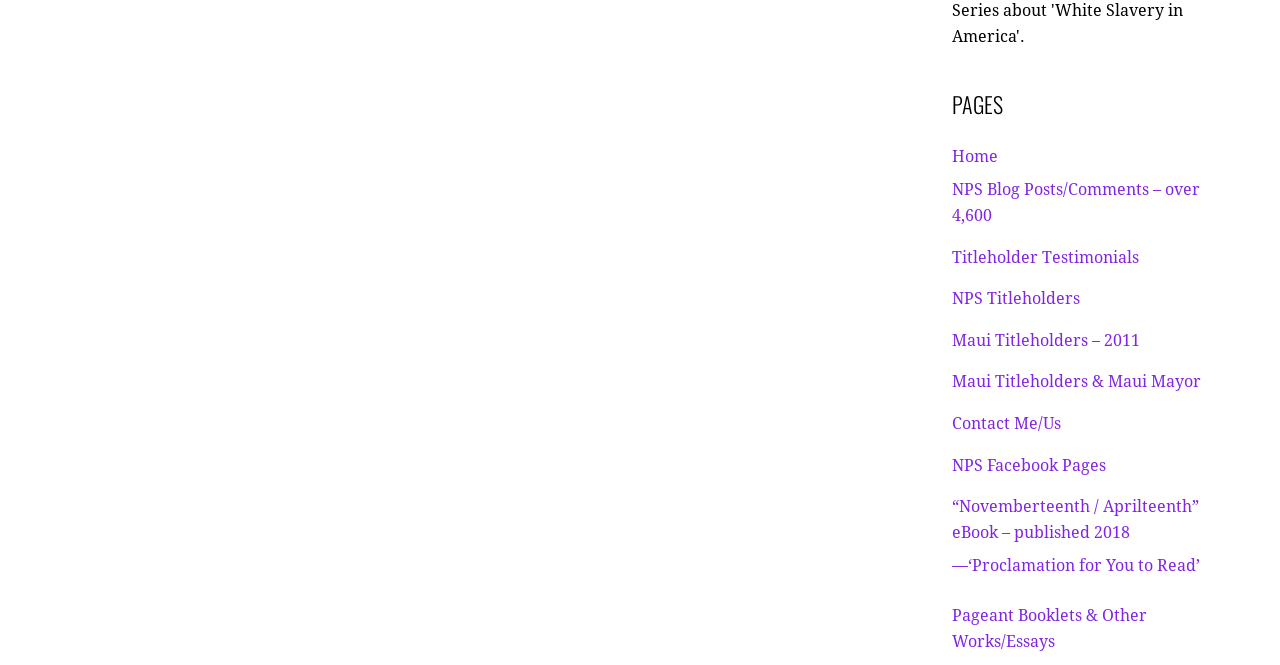What is the last link on the webpage?
Look at the screenshot and give a one-word or phrase answer.

Pageant Booklets & Other Works/Essays